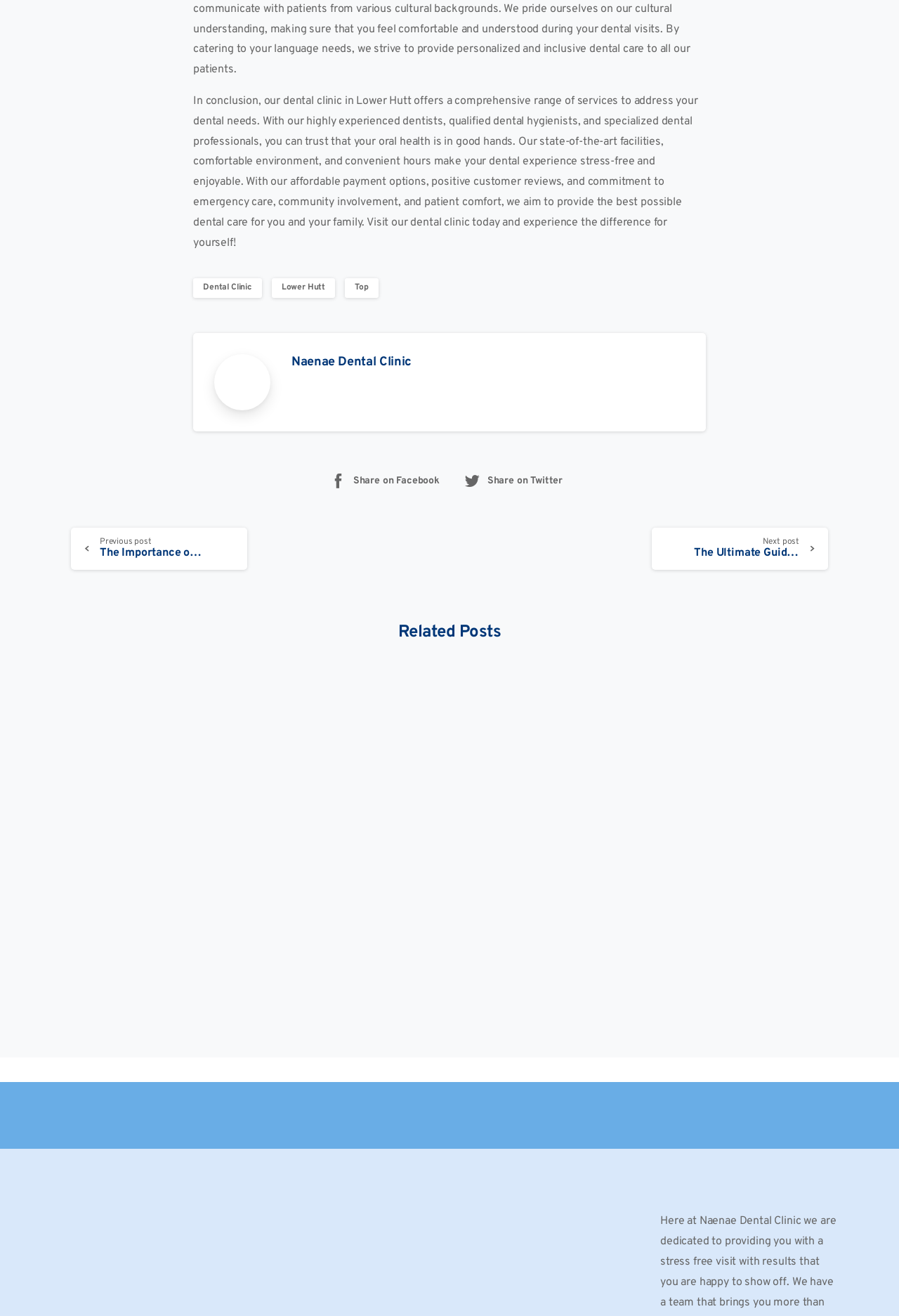Provide a short answer to the following question with just one word or phrase: What is the purpose of the 'Book Online' button?

To book an appointment